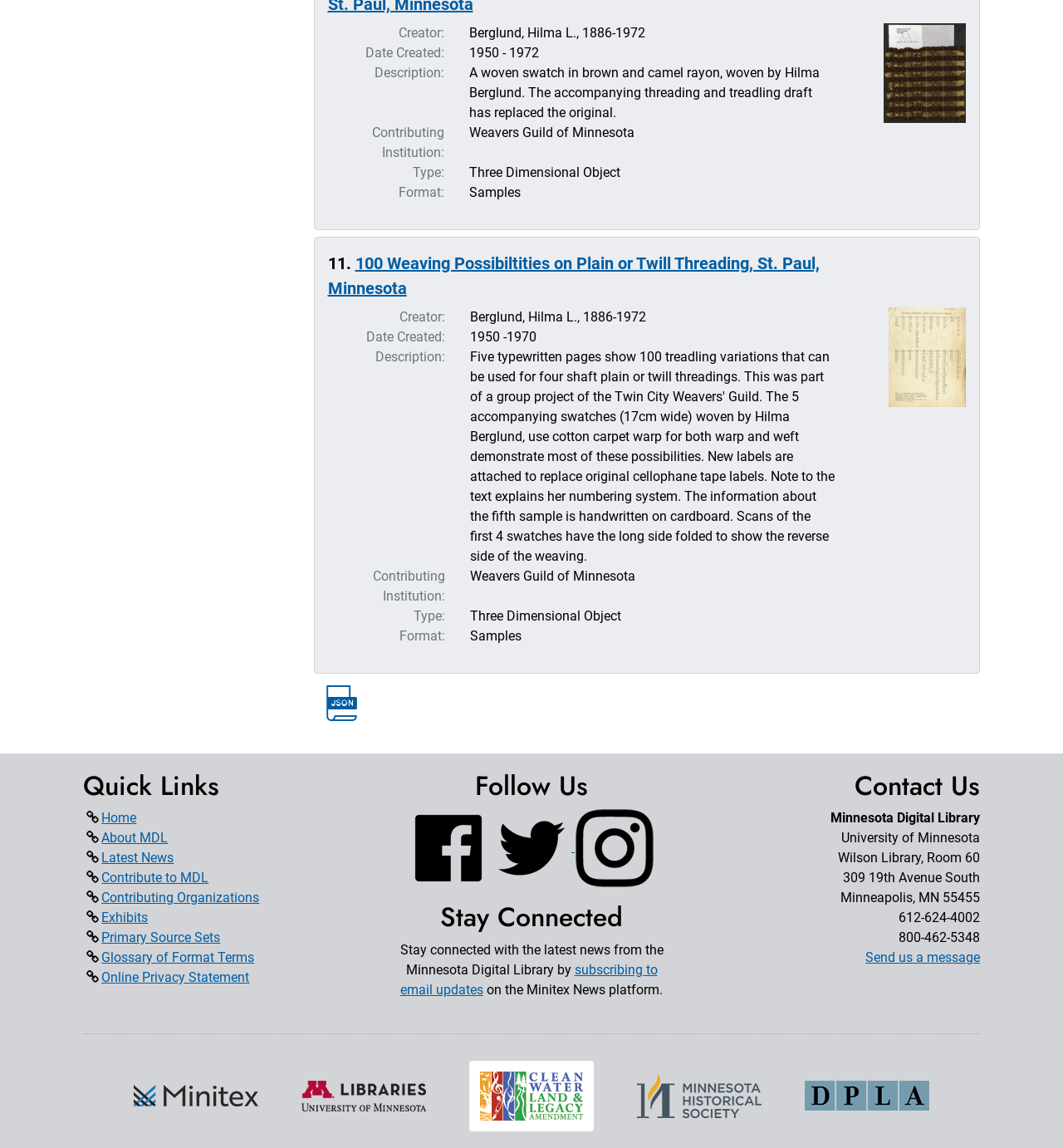Provide the bounding box coordinates of the section that needs to be clicked to accomplish the following instruction: "Click the link to download JSON."

[0.295, 0.587, 0.922, 0.639]